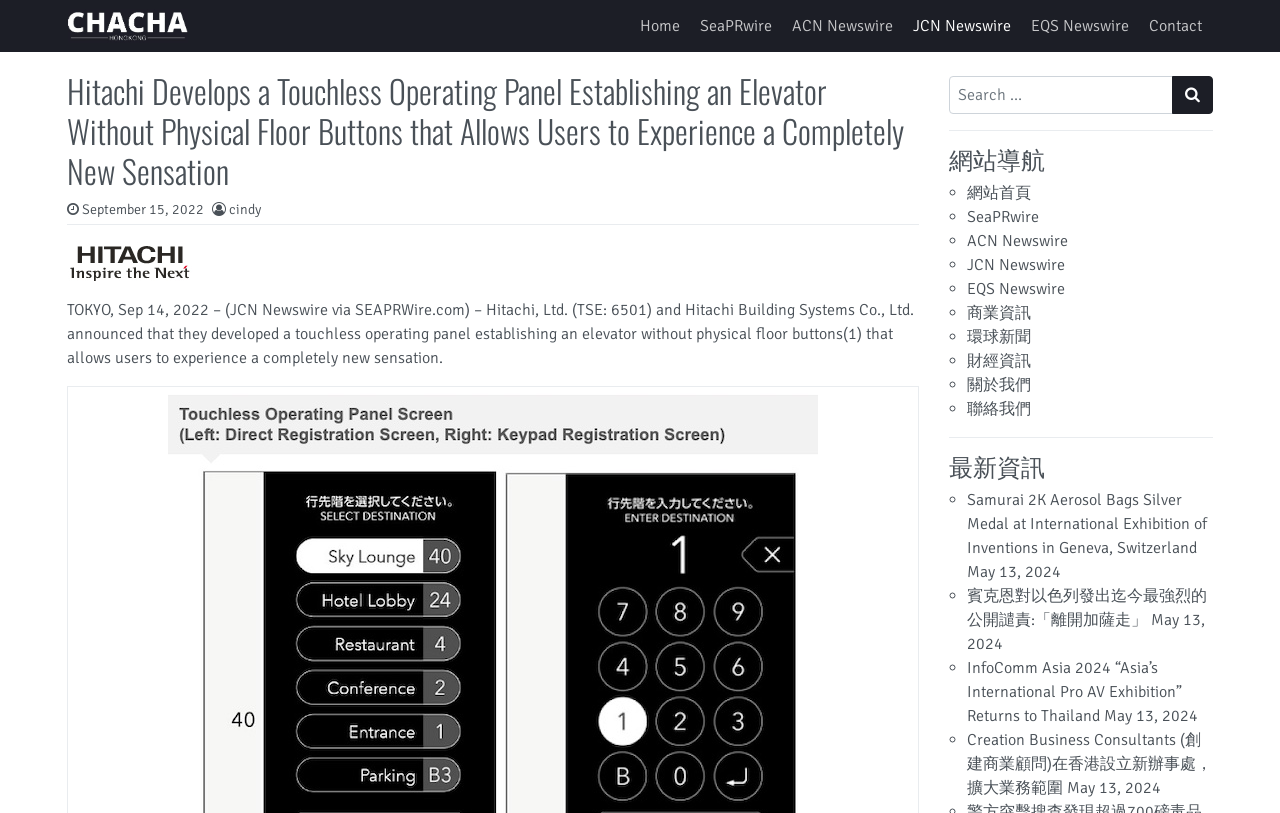Specify the bounding box coordinates of the area to click in order to follow the given instruction: "Visit the 'Blog' page."

None